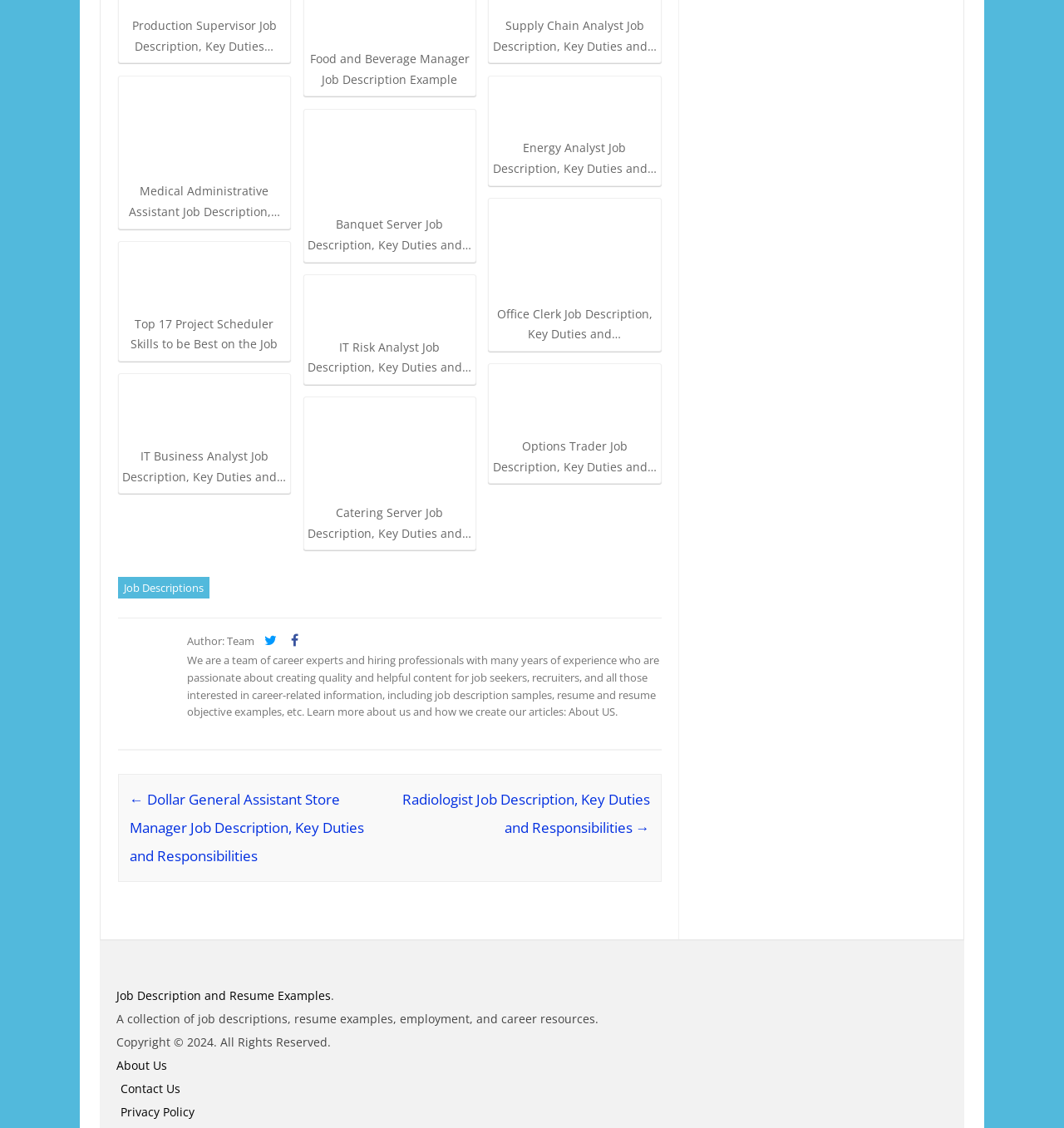Answer the question using only one word or a concise phrase: What is the author of the webpage content?

Team